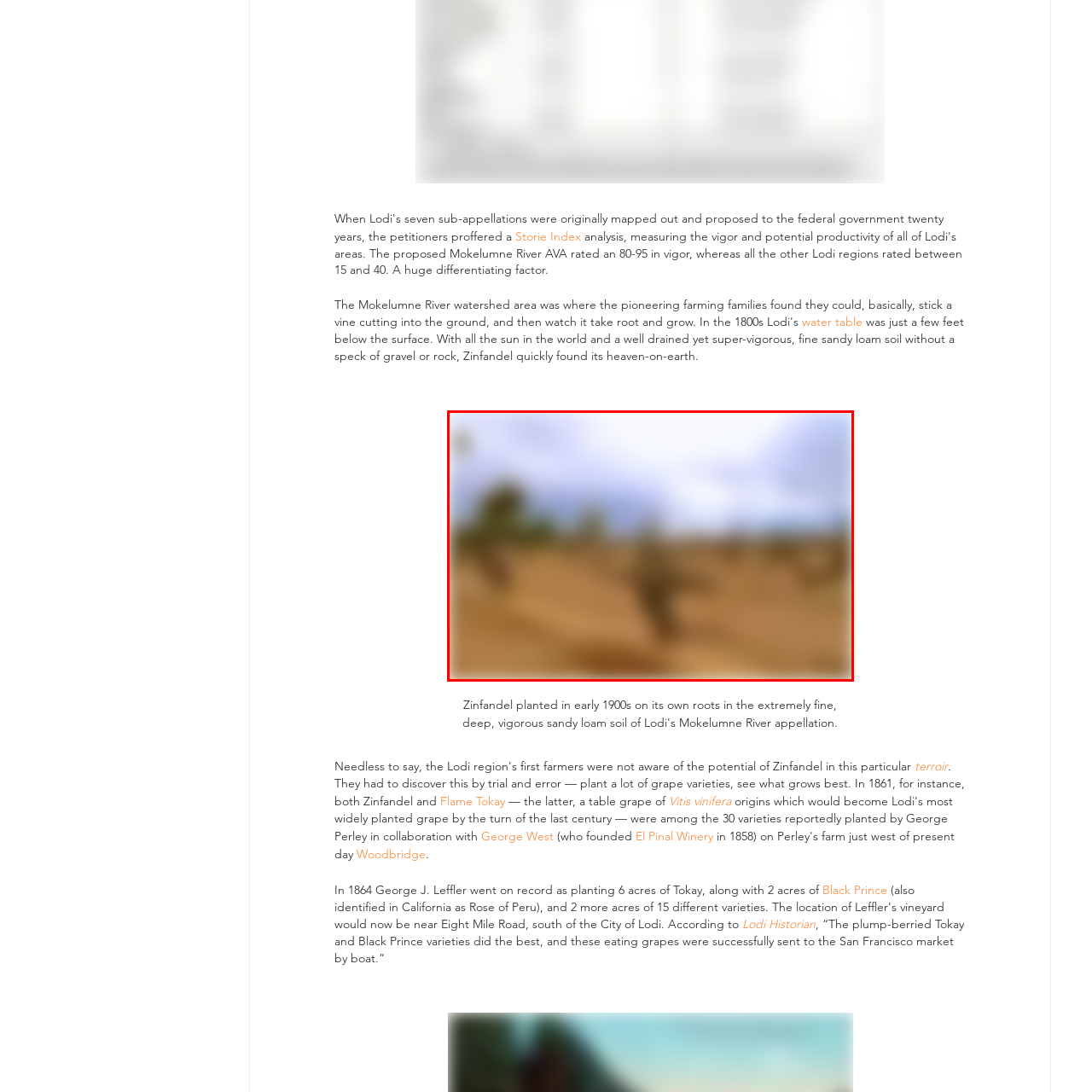Carefully look at the image inside the red box and answer the subsequent question in as much detail as possible, using the information from the image: 
What is the characteristic of the soil in the vineyard?

The caption describes the soil in the vineyard as extremely fine and deep sandy loam, which is an ideal environment for grape cultivation, suggesting that the soil has a specific composition that is well-suited for growing grapes.